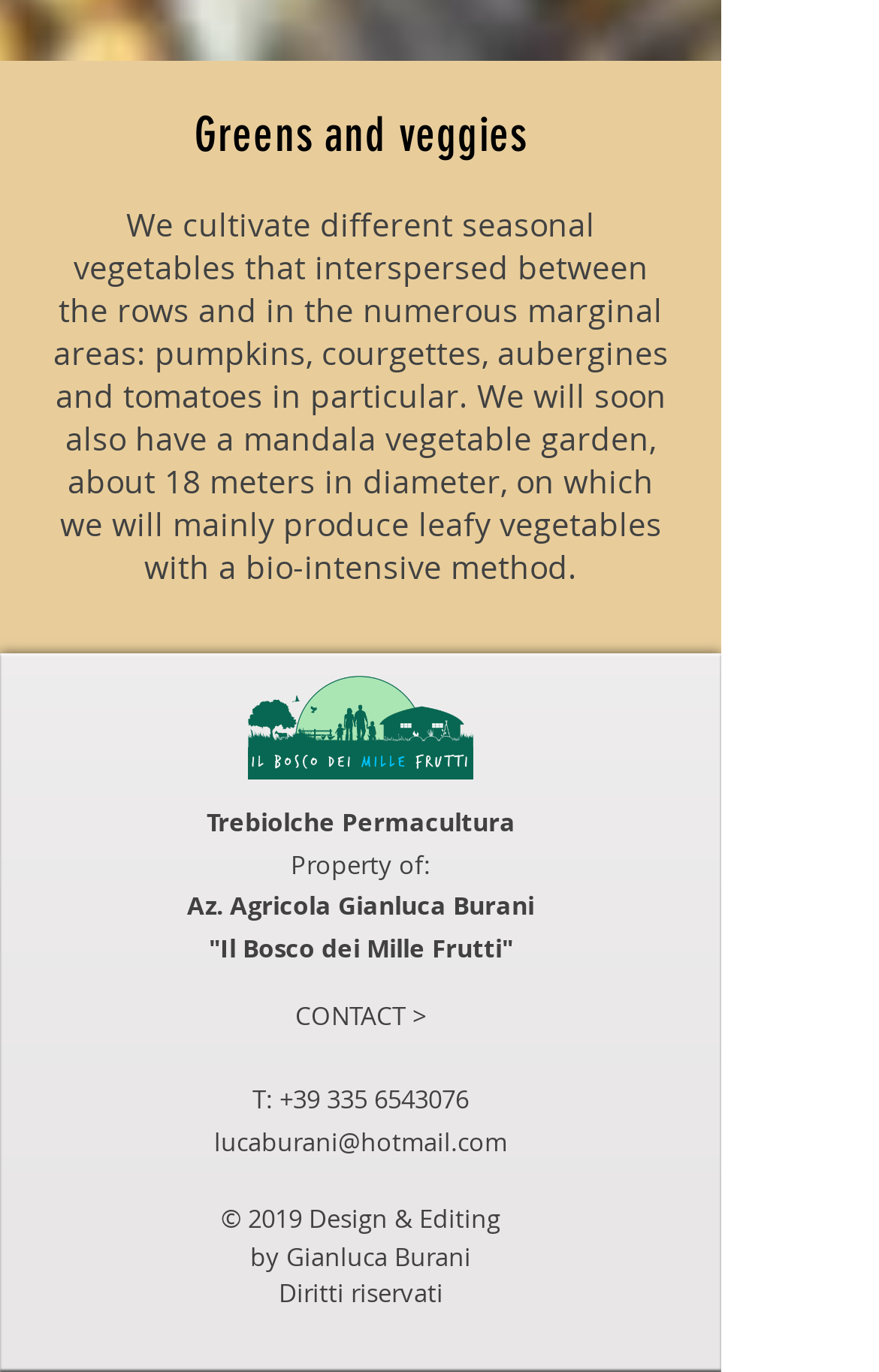Can you find the bounding box coordinates for the UI element given this description: "lucaburani@hotmail.com"? Provide the coordinates as four float numbers between 0 and 1: [left, top, right, bottom].

[0.244, 0.819, 0.577, 0.844]